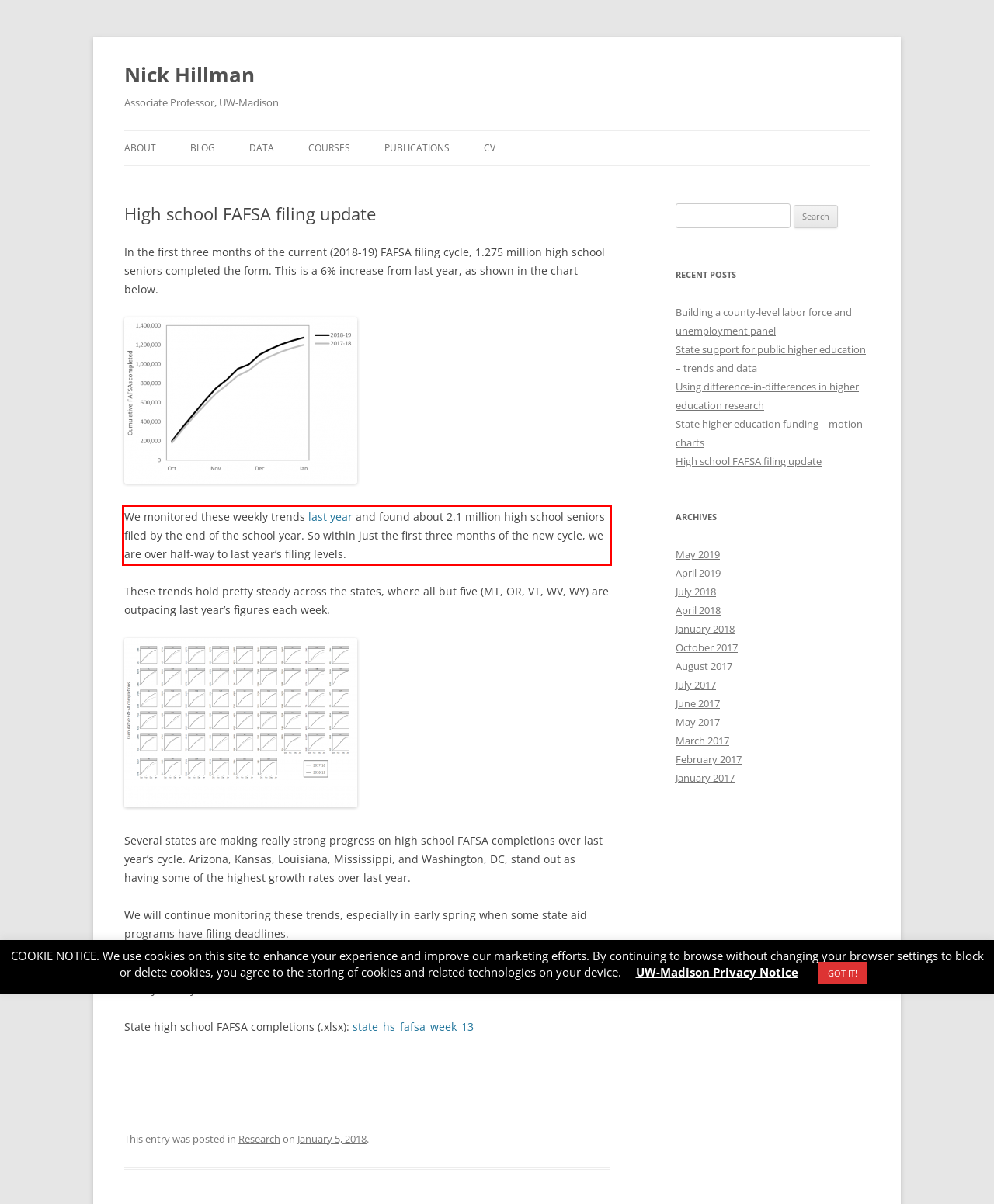Please extract the text content from the UI element enclosed by the red rectangle in the screenshot.

We monitored these weekly trends last year and found about 2.1 million high school seniors filed by the end of the school year. So within just the first three months of the new cycle, we are over half-way to last year’s filing levels.